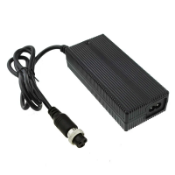Please respond to the question using a single word or phrase:
What is the purpose of the ribbed surfaces on the adapter?

Heat dissipation